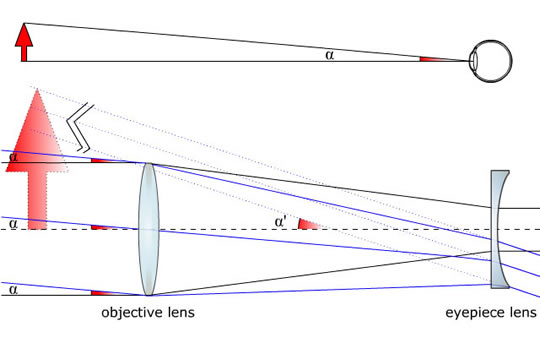Refer to the image and answer the question with as much detail as possible: What do the angles α and α′ represent?

The angles α and α′ in the diagram indicate the relationship between the object and the resulting image, providing insights into the magnification process and how the telescope works.